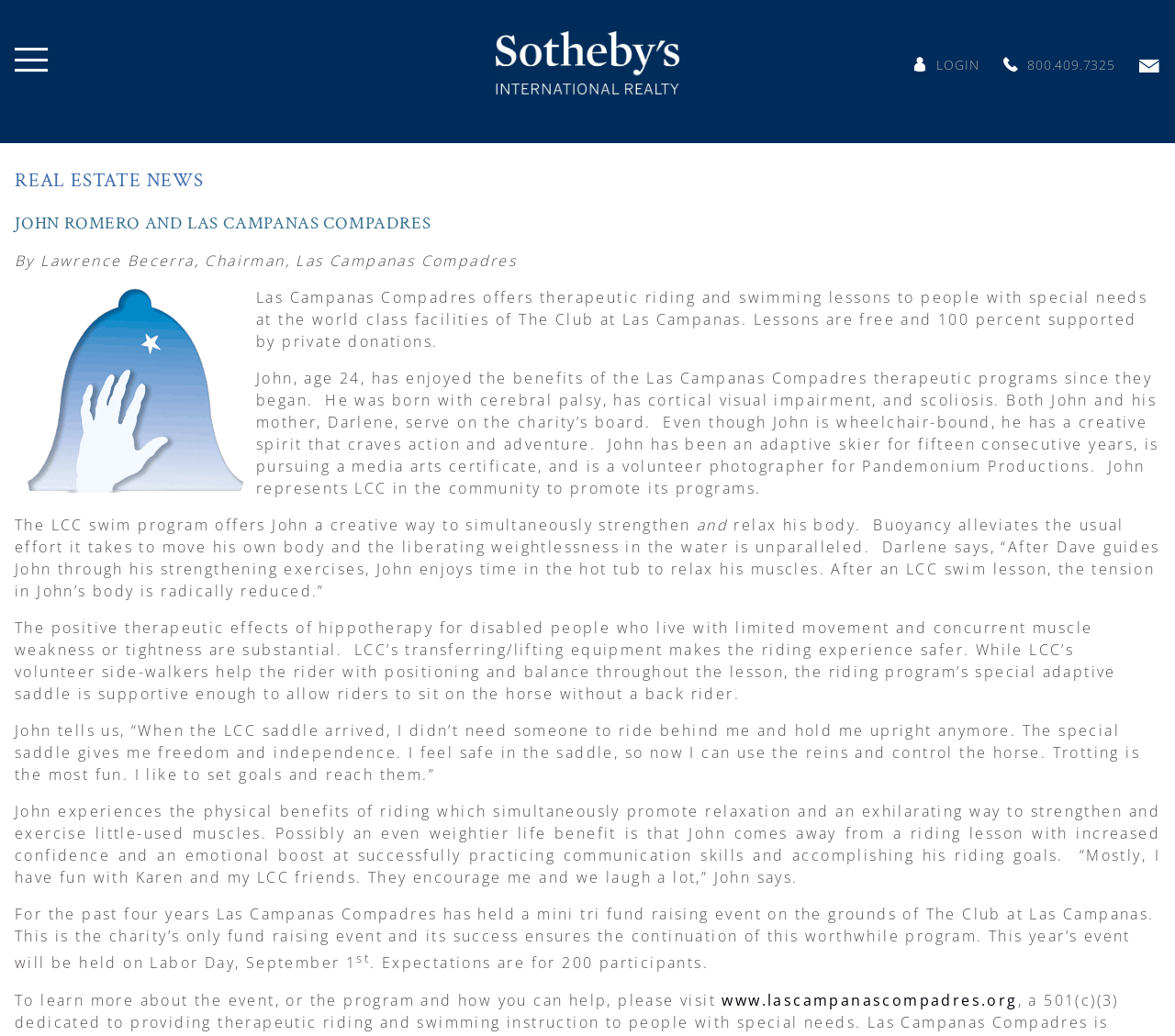What is the date of the mini tri fund raising event?
Refer to the image and provide a thorough answer to the question.

Based on the webpage content, specifically the text 'This year’s event will be held on Labor Day, September 1', it is clear that the date of the mini tri fund raising event is September 1.